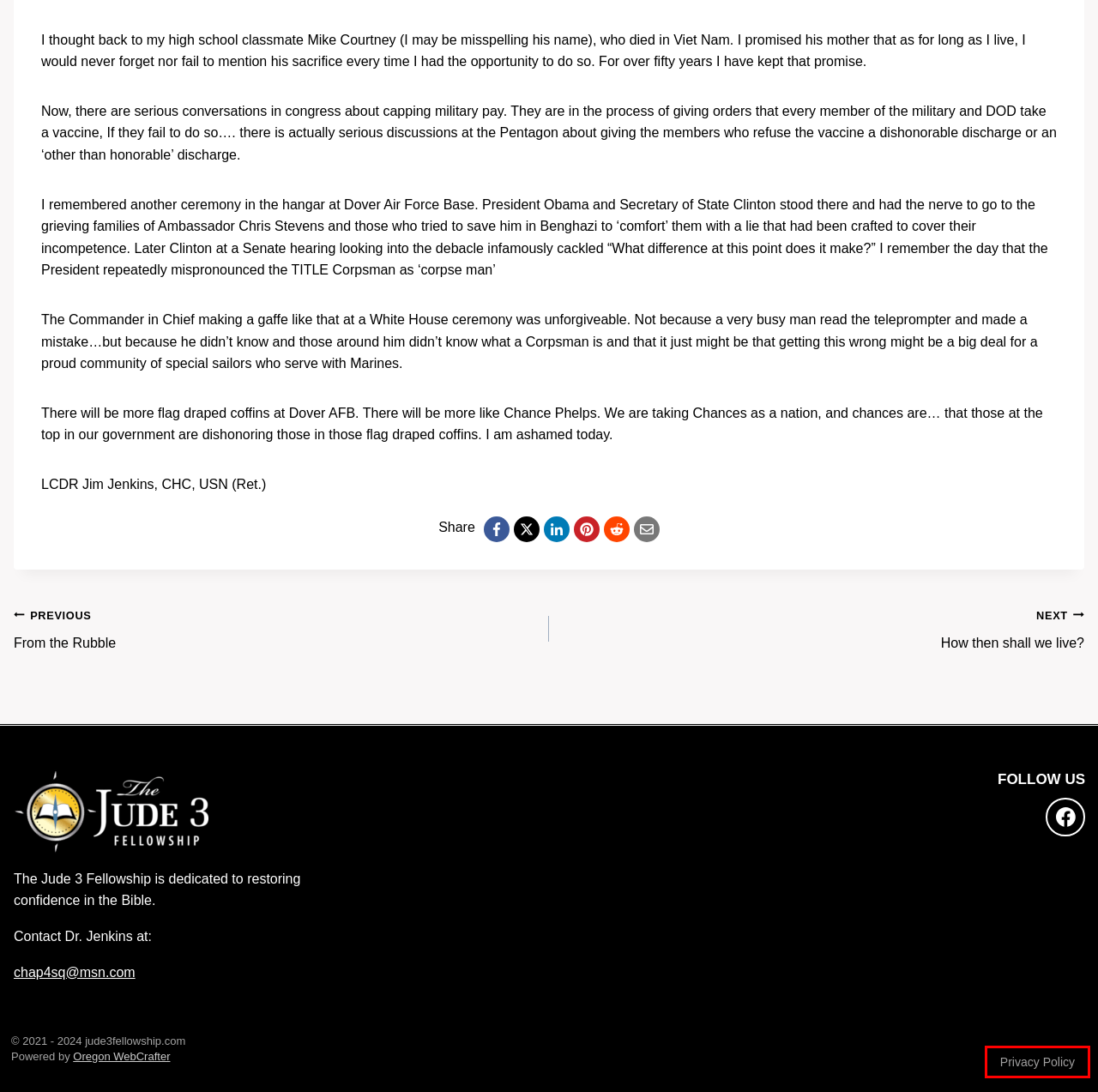Look at the screenshot of a webpage, where a red bounding box highlights an element. Select the best description that matches the new webpage after clicking the highlighted element. Here are the candidates:
A. Sermons - Jude3fellowship.com
B. A Soldiers Due Respect - Jude3fellowship.com
C. How Then Shall We Live? - Jude3fellowship.com
D. Contend For The Faith - Jude3fellowship.com
E. Privacy Policy - Jude3fellowship.com
F. From The Rubble - Jude3fellowship.com
G. Contact - Jude3fellowship.com
H. Home - Jude3fellowship.com

E